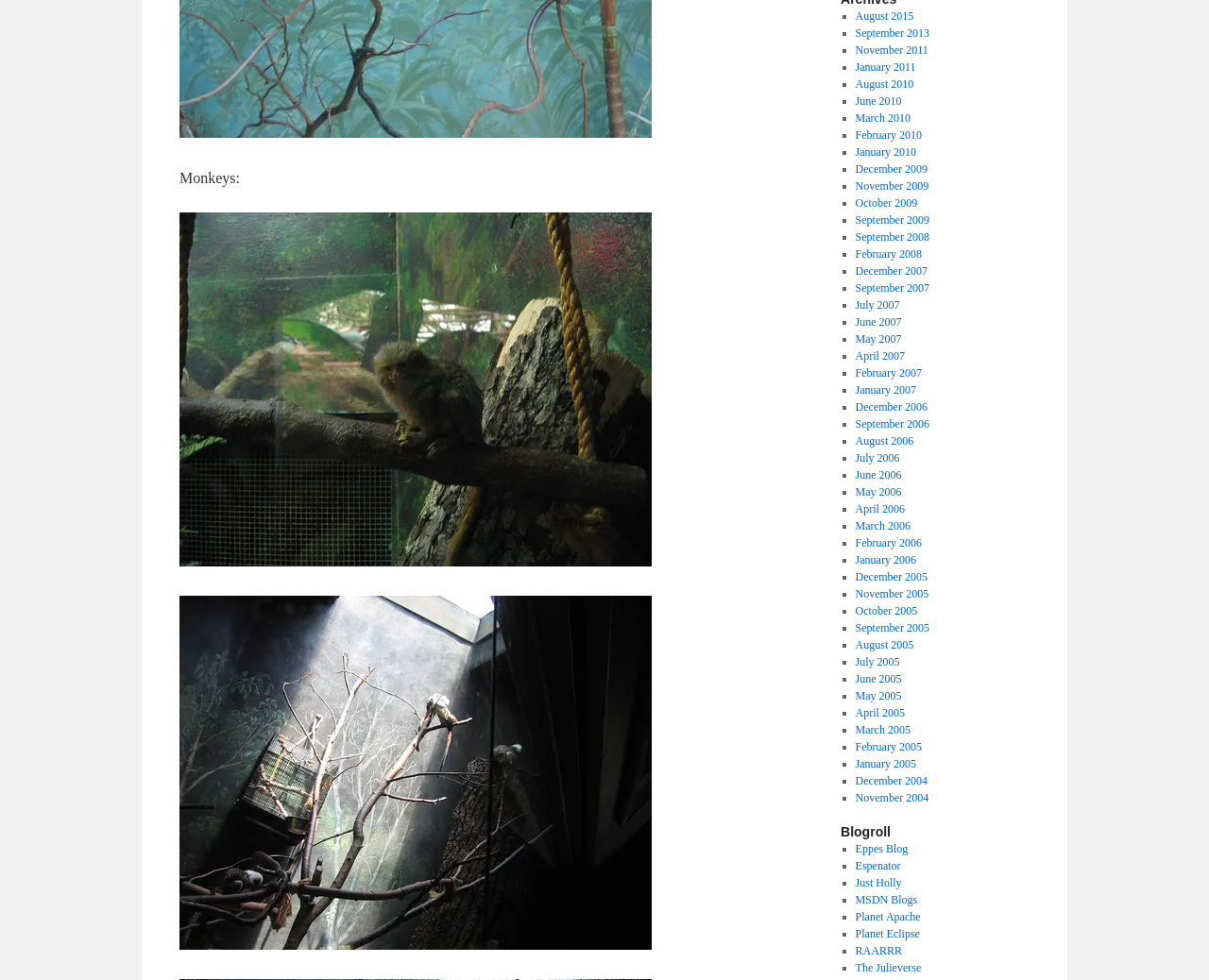Please specify the bounding box coordinates of the area that should be clicked to accomplish the following instruction: "Check January 2010". The coordinates should consist of four float numbers between 0 and 1, i.e., [left, top, right, bottom].

[0.707, 0.148, 0.758, 0.162]